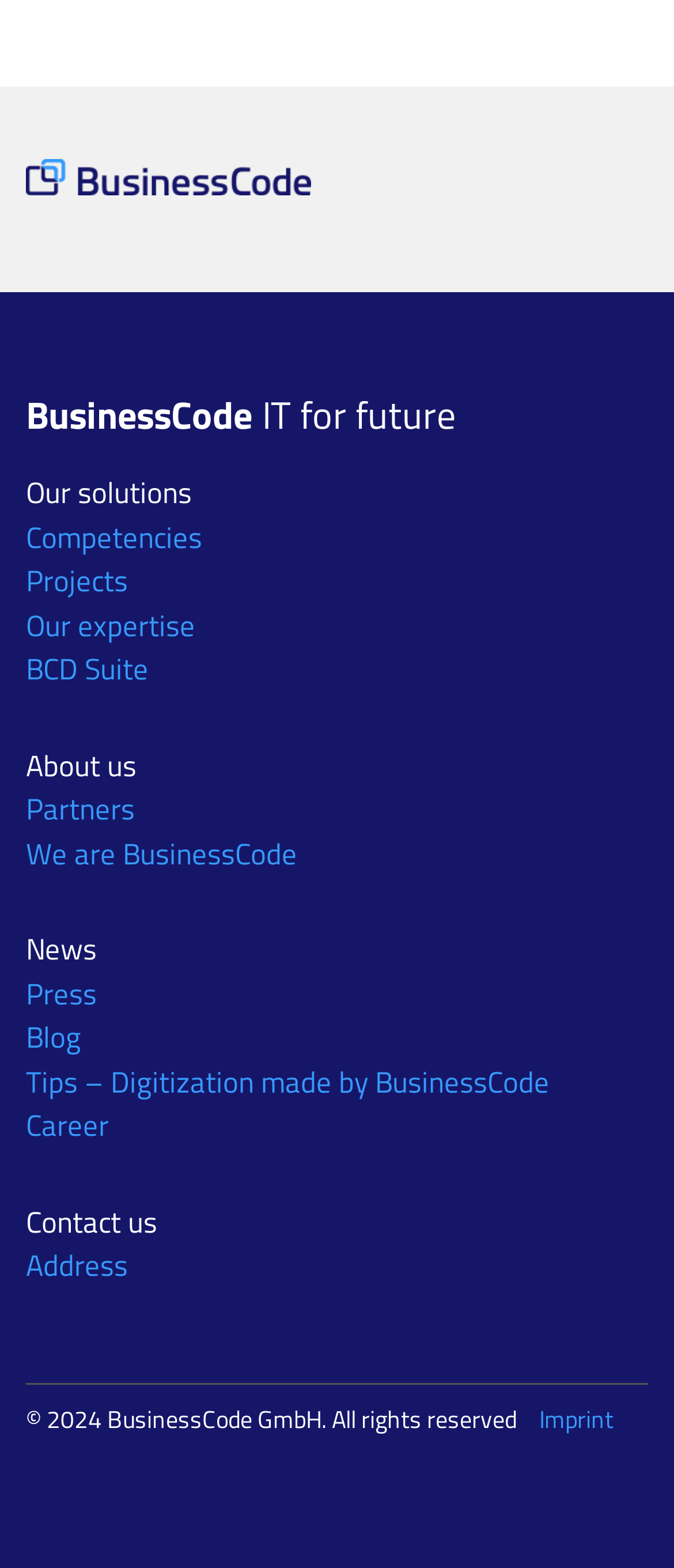Locate the bounding box coordinates of the clickable part needed for the task: "Read the article about the community open day celebrations".

None